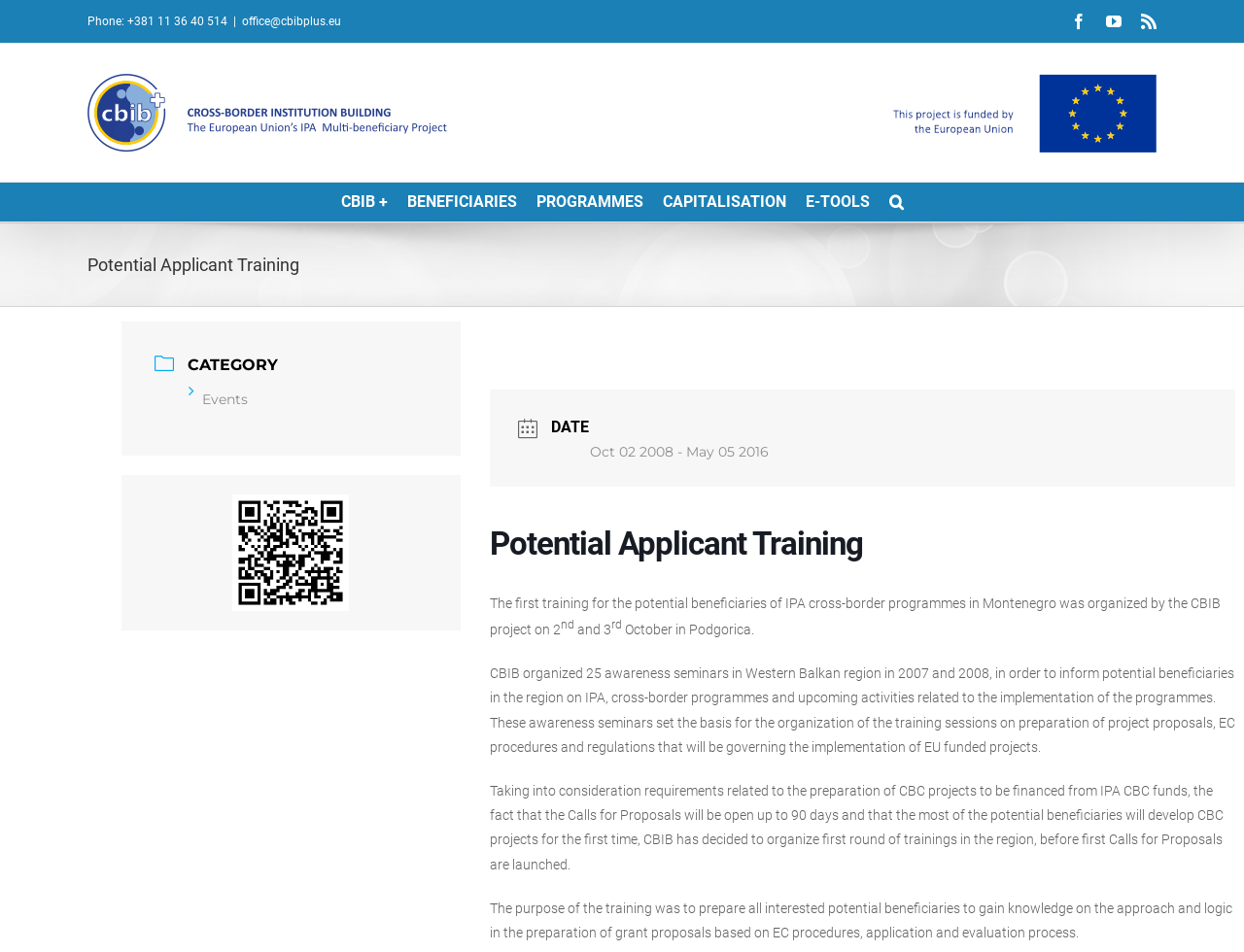Could you find the bounding box coordinates of the clickable area to complete this instruction: "Click the Facebook link"?

[0.861, 0.014, 0.873, 0.031]